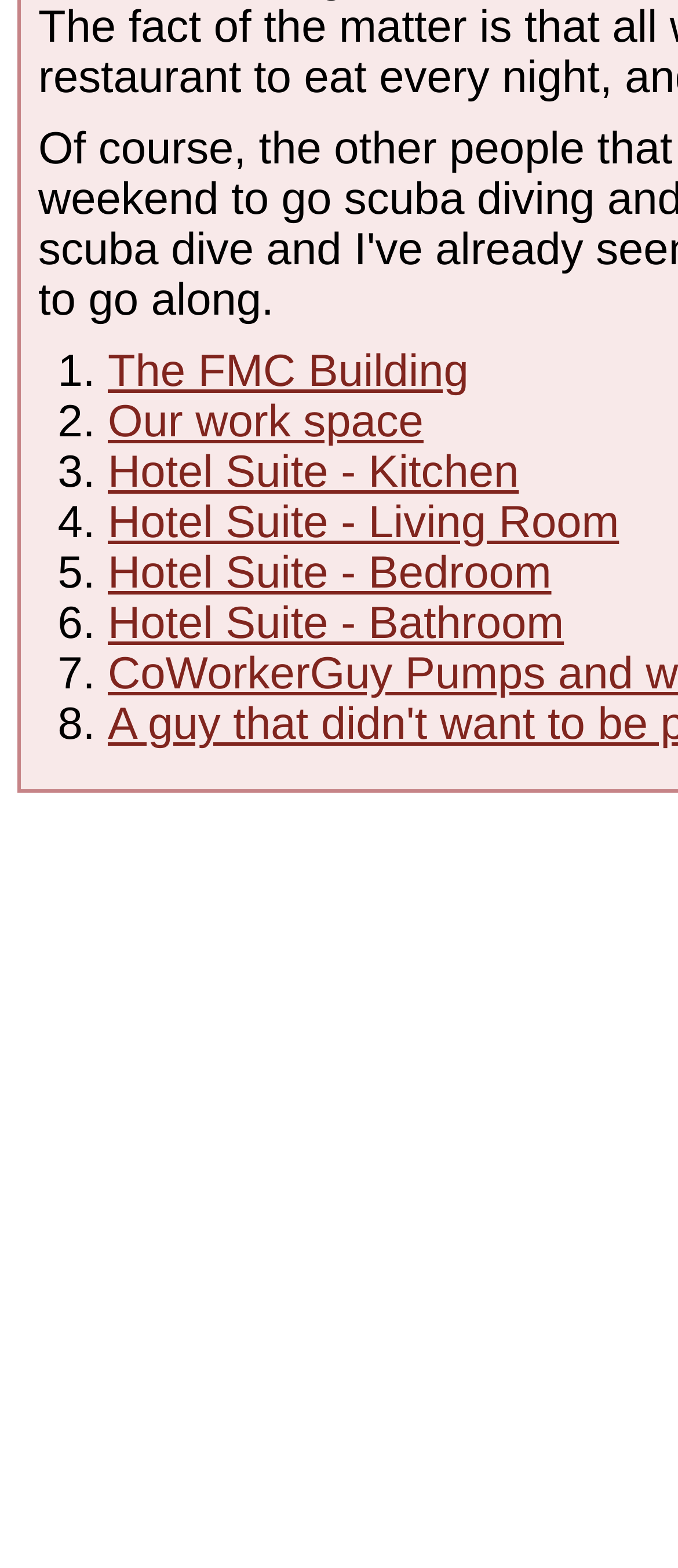Locate the UI element described by The FMC Building in the provided webpage screenshot. Return the bounding box coordinates in the format (top-left x, top-left y, bottom-right x, bottom-right y), ensuring all values are between 0 and 1.

[0.159, 0.222, 0.691, 0.253]